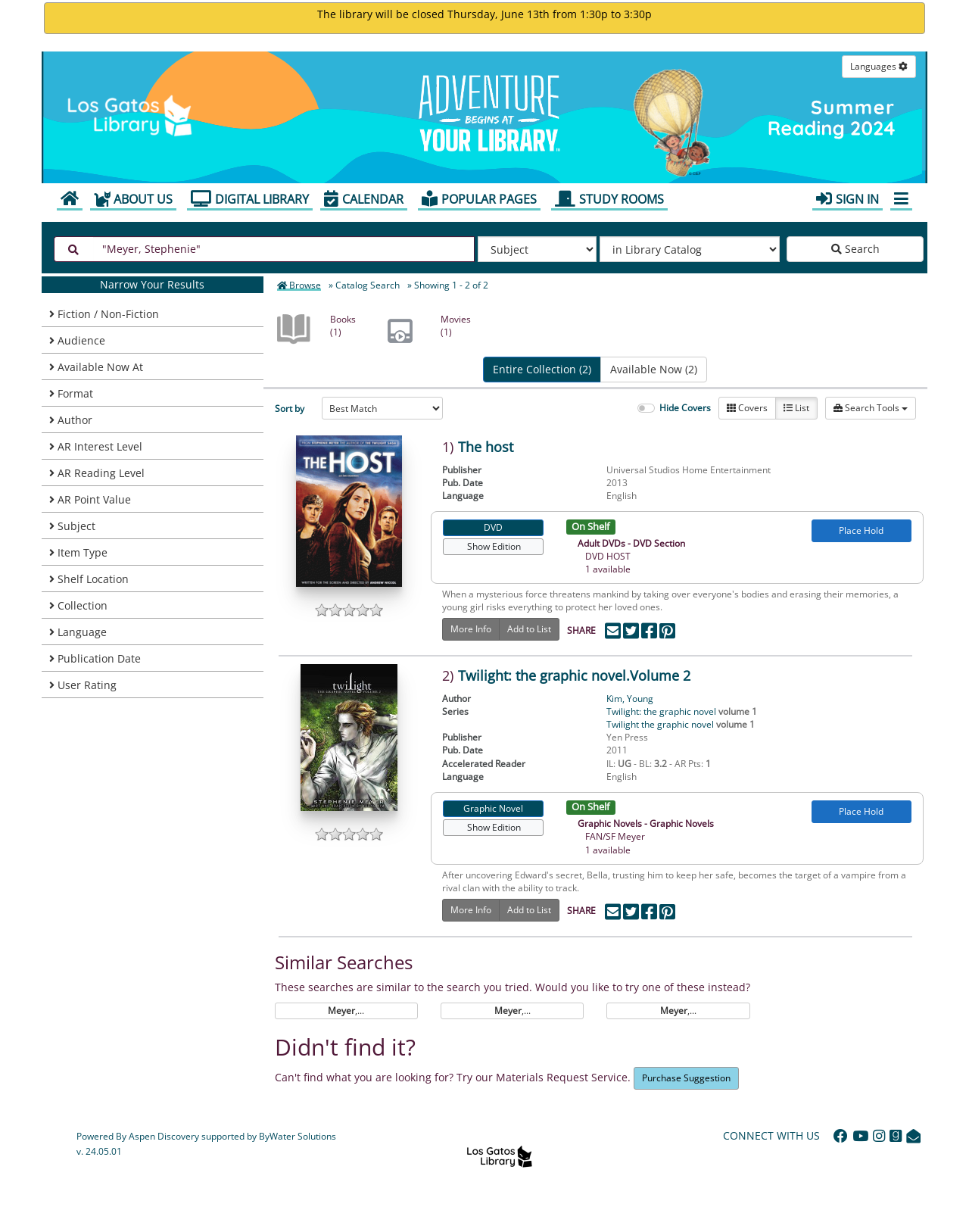Can you provide the bounding box coordinates for the element that should be clicked to implement the instruction: "Filter by fiction or non-fiction"?

[0.043, 0.244, 0.271, 0.266]